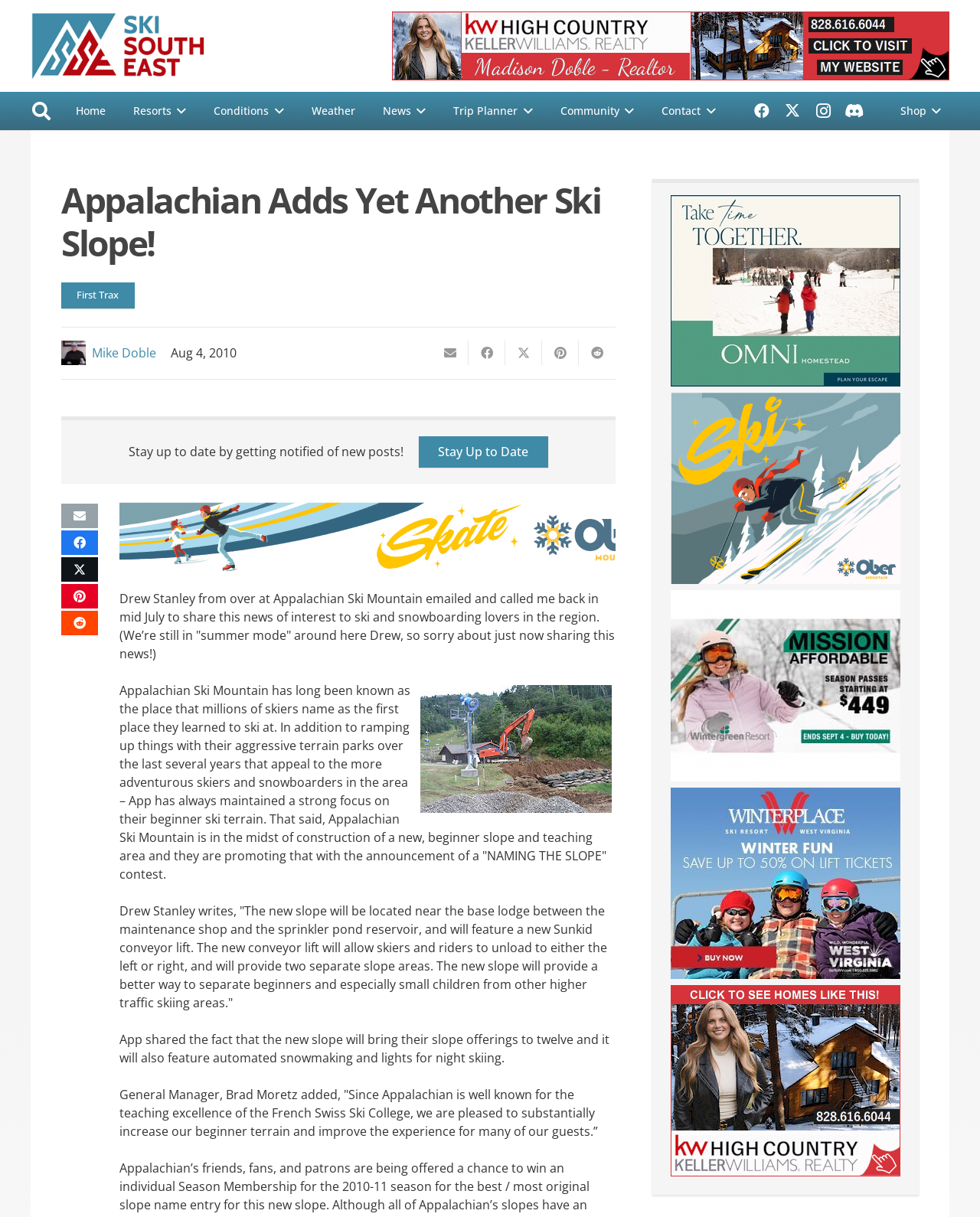Please find the bounding box coordinates of the element that needs to be clicked to perform the following instruction: "Stay up to date with new posts". The bounding box coordinates should be four float numbers between 0 and 1, represented as [left, top, right, bottom].

[0.427, 0.358, 0.559, 0.384]